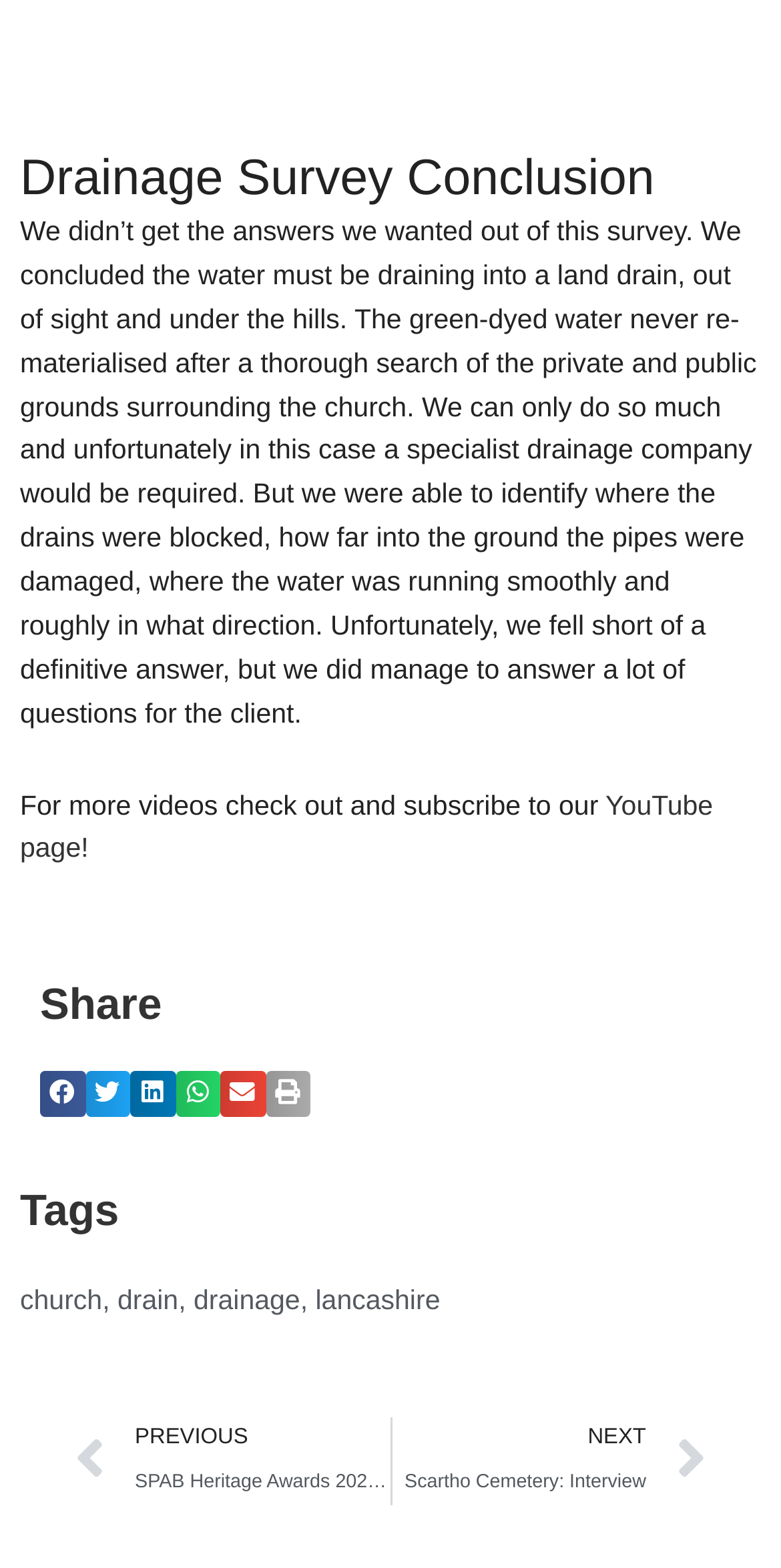What is the platform to check out for more videos?
Based on the content of the image, thoroughly explain and answer the question.

The platform to check out for more videos is mentioned in the StaticText element with the text 'For more videos check out and subscribe to our' followed by a link element with the text 'YouTube page!'. This suggests that the YouTube page is where more videos can be found.